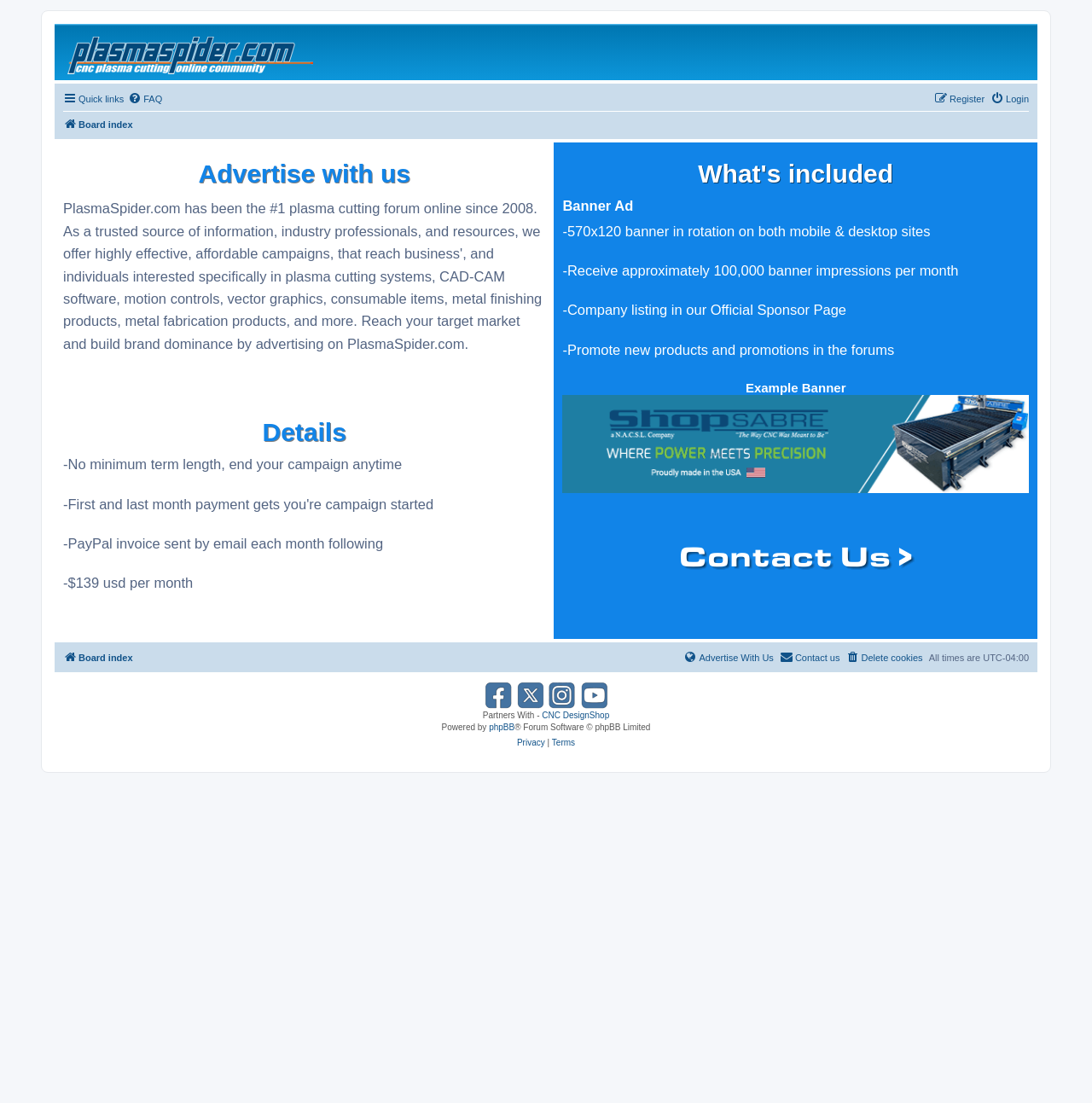Identify the bounding box coordinates of the part that should be clicked to carry out this instruction: "Click Board index".

[0.054, 0.026, 0.297, 0.069]